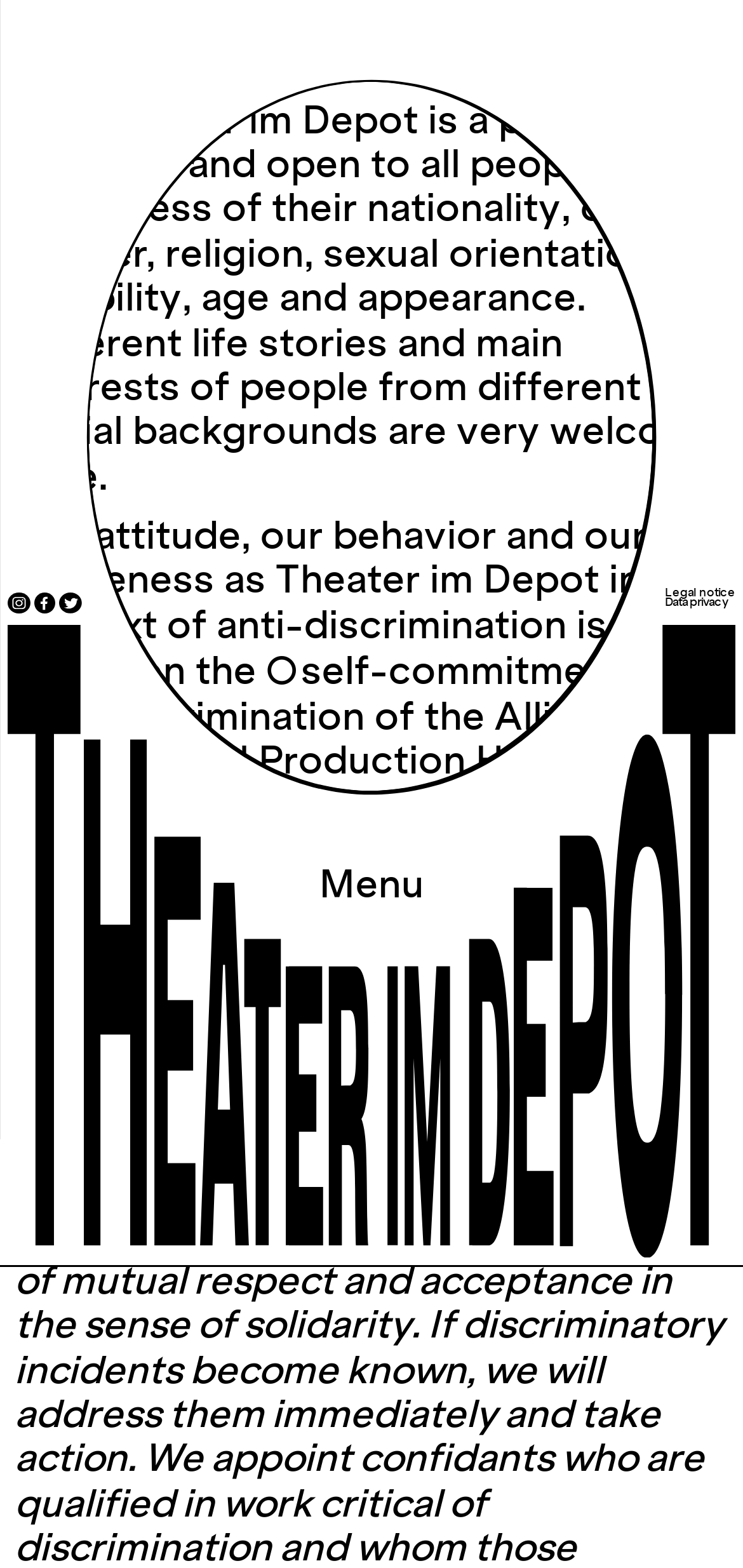Give a detailed account of the webpage.

The webpage is about the Theater im Depot, a place that values diversity and inclusivity. At the top, there is a menu button labeled "Menu". Below the menu button, there is a brief introduction to the theater's mission, stating that it welcomes people from different backgrounds and promotes anti-discrimination. This introduction is followed by a longer paragraph explaining the theater's attitude and behavior towards anti-discrimination, which is based on the self-commitment of the Alliance of International Production Houses.

To the right of the introduction, there are three social media icons: Instagram, Facebook, and Twitter, positioned horizontally. Below these icons, there is a larger image that takes up most of the width of the page, which appears to be a background image or a banner.

At the bottom of the page, there are two links: "Legal notice" and "Data privacy", positioned side by side. Above these links, there is another image that spans the entire width of the page, which seems to be a call-to-action button labeled "Back to front page".